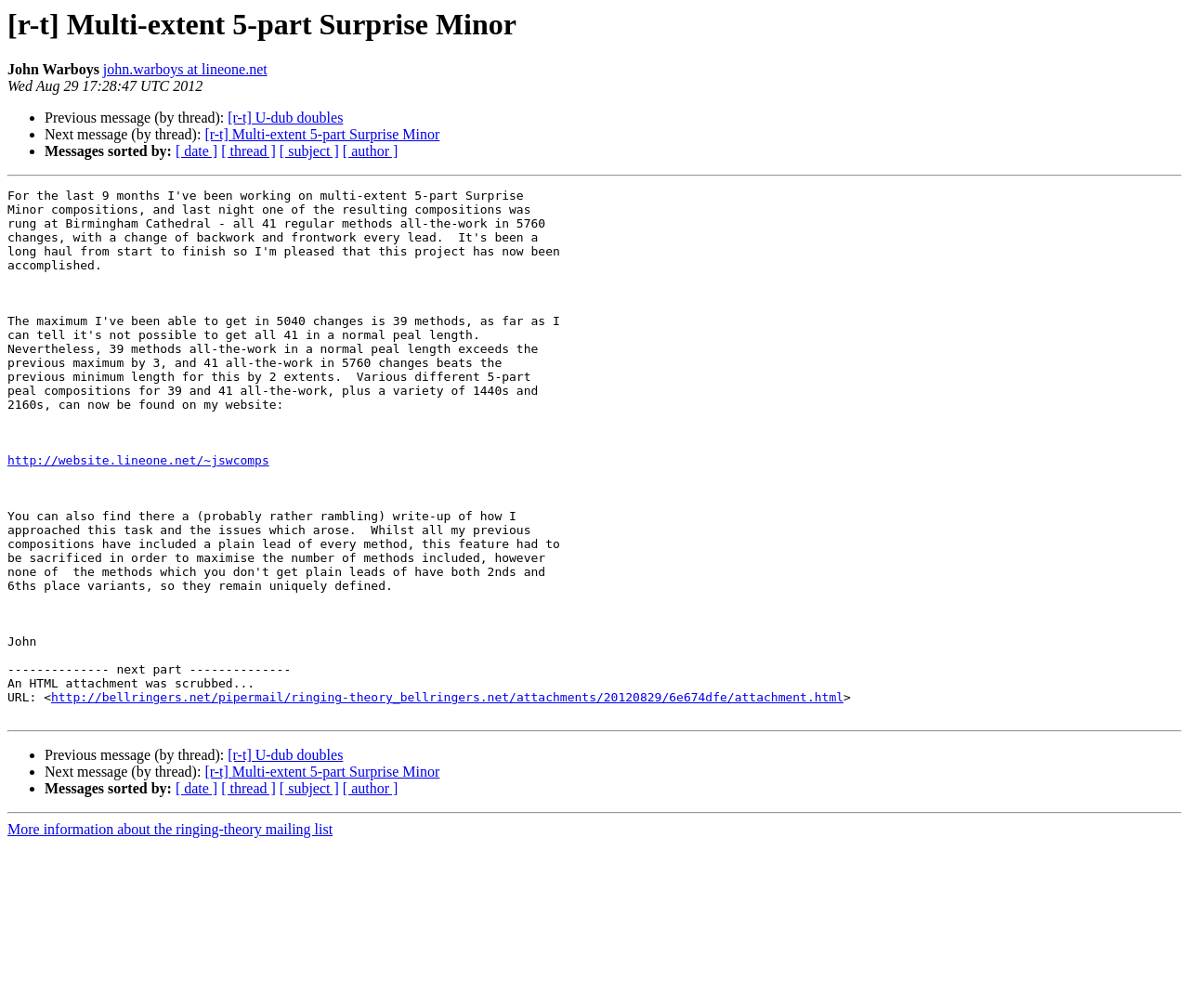Can you find and provide the main heading text of this webpage?

[r-t] Multi-extent 5-part Surprise Minor